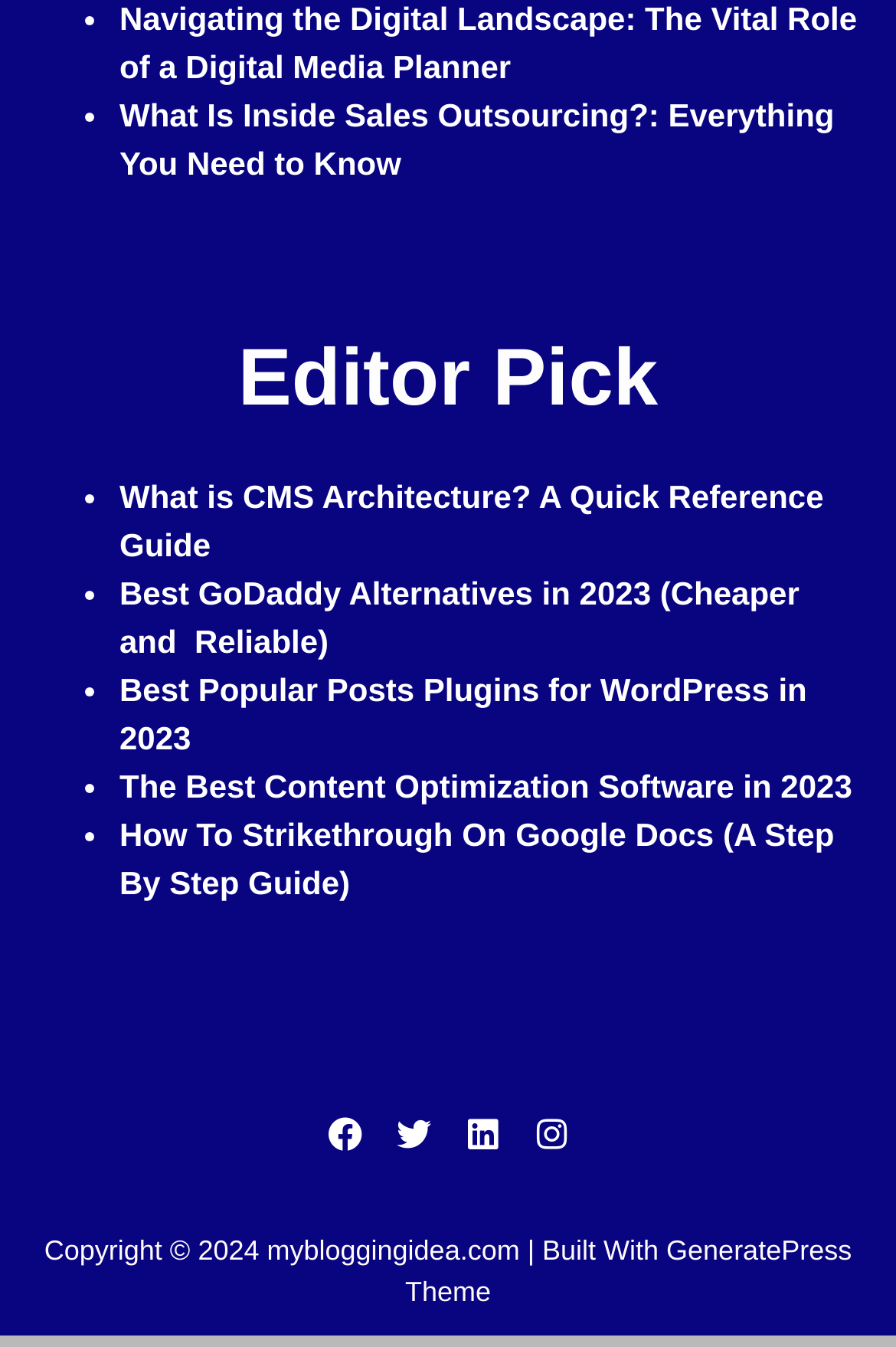How many links are in the Editor Pick section?
Please provide a single word or phrase as your answer based on the screenshot.

8